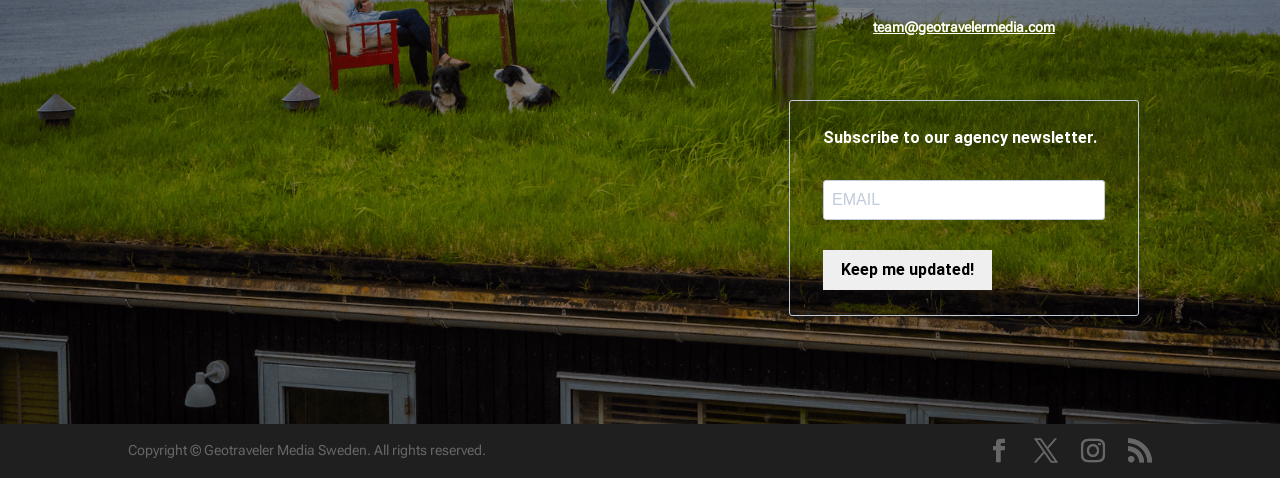Given the following UI element description: "BRANDS & CREATIVES", find the bounding box coordinates in the webpage screenshot.

None